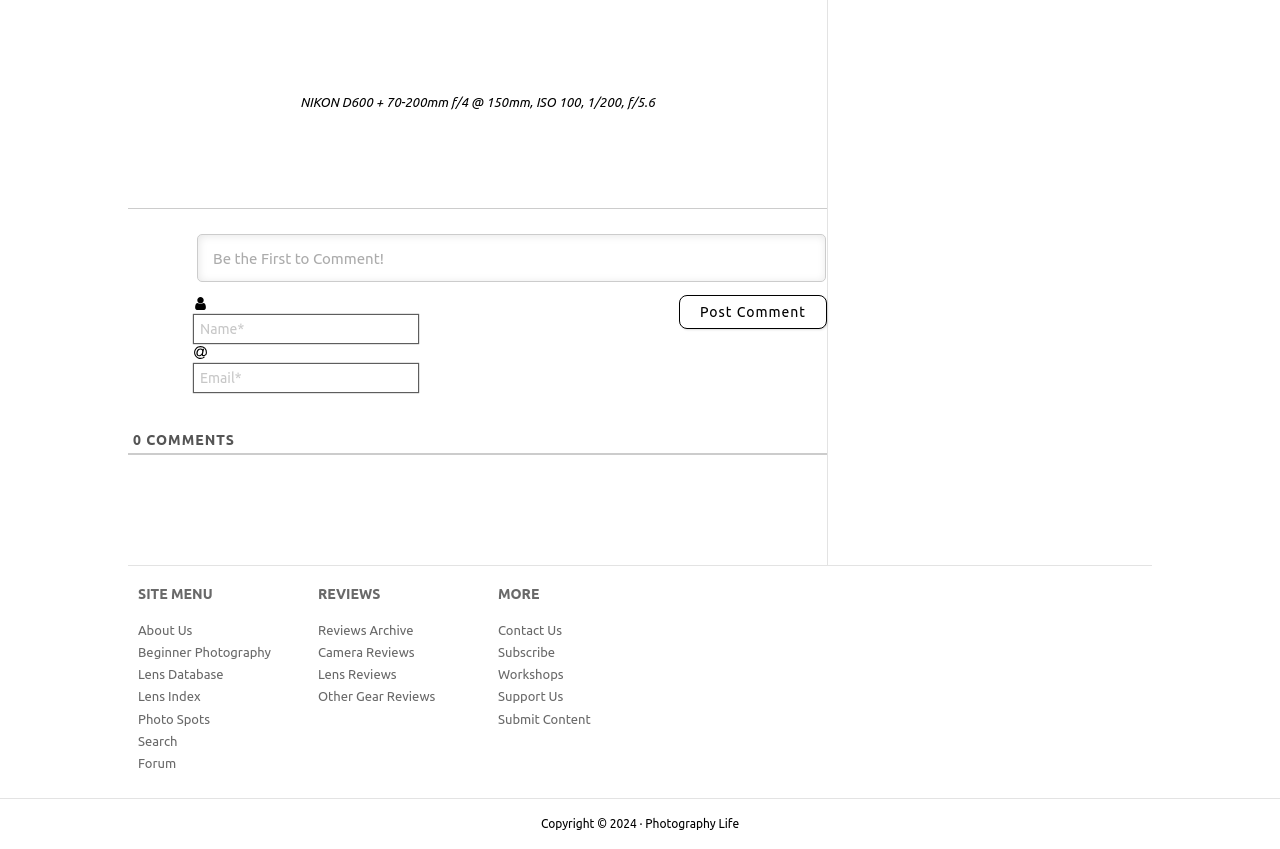Specify the bounding box coordinates of the area to click in order to follow the given instruction: "post a comment."

[0.154, 0.276, 0.645, 0.333]